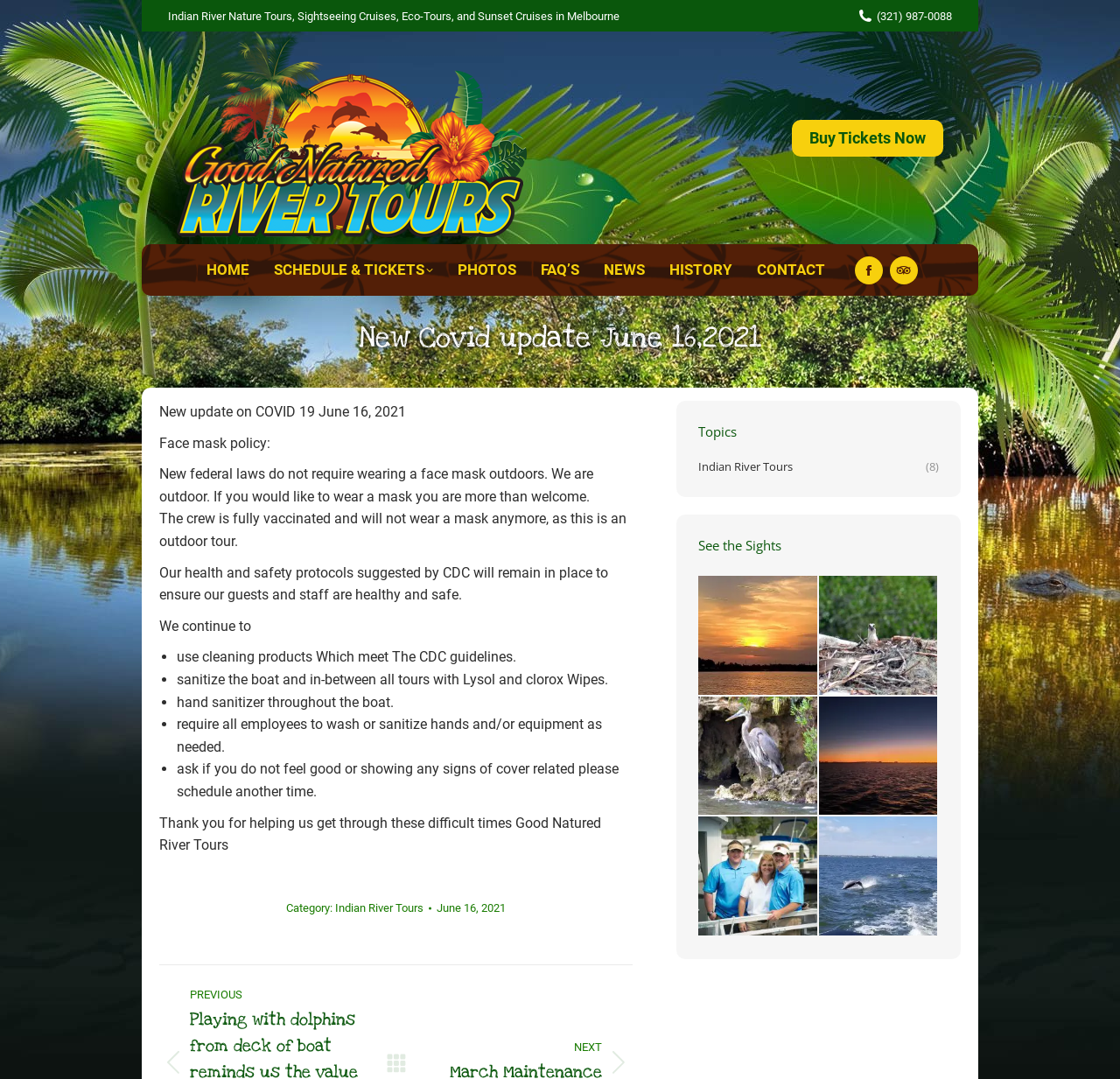Determine the bounding box coordinates of the clickable region to follow the instruction: "Visit the 'HOME' page".

[0.181, 0.238, 0.225, 0.262]